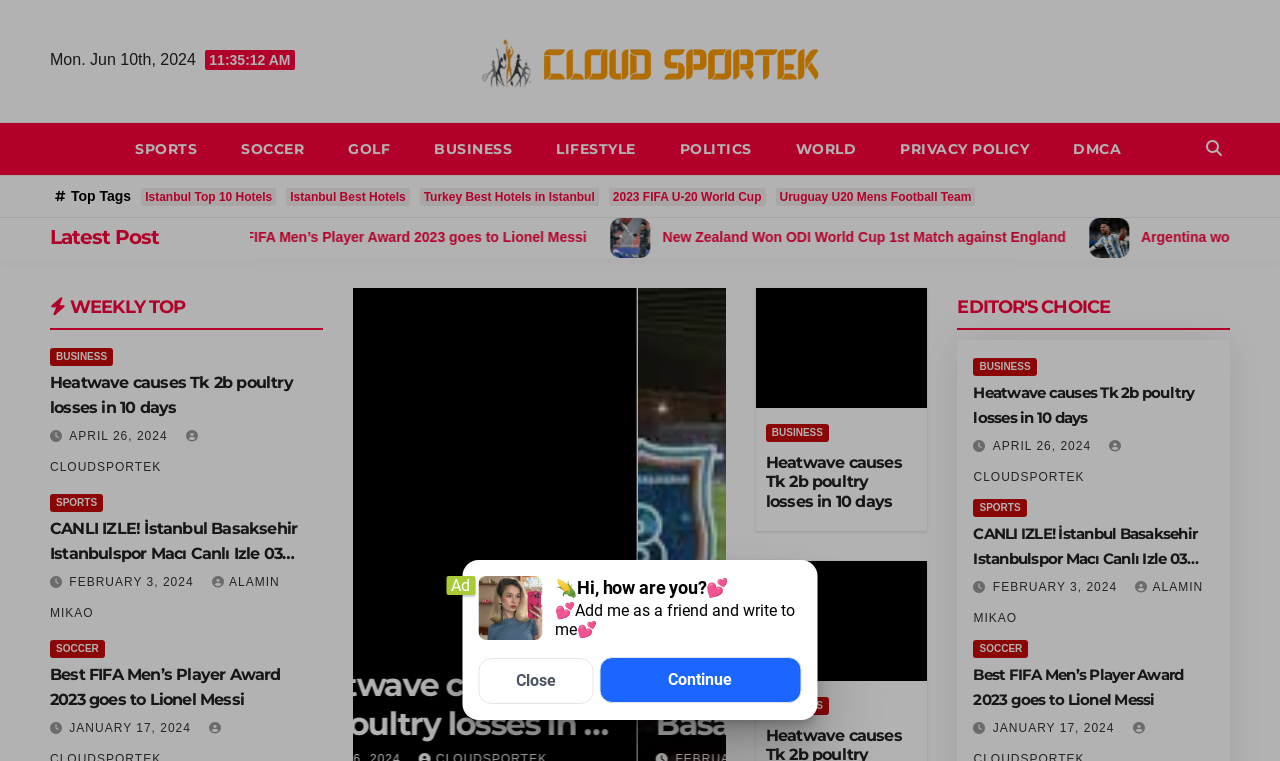Based on the element description Business, identify the bounding box coordinates for the UI element. The coordinates should be in the format (top-left x, top-left y, bottom-right x, bottom-right y) and within the 0 to 1 range.

[0.322, 0.162, 0.417, 0.23]